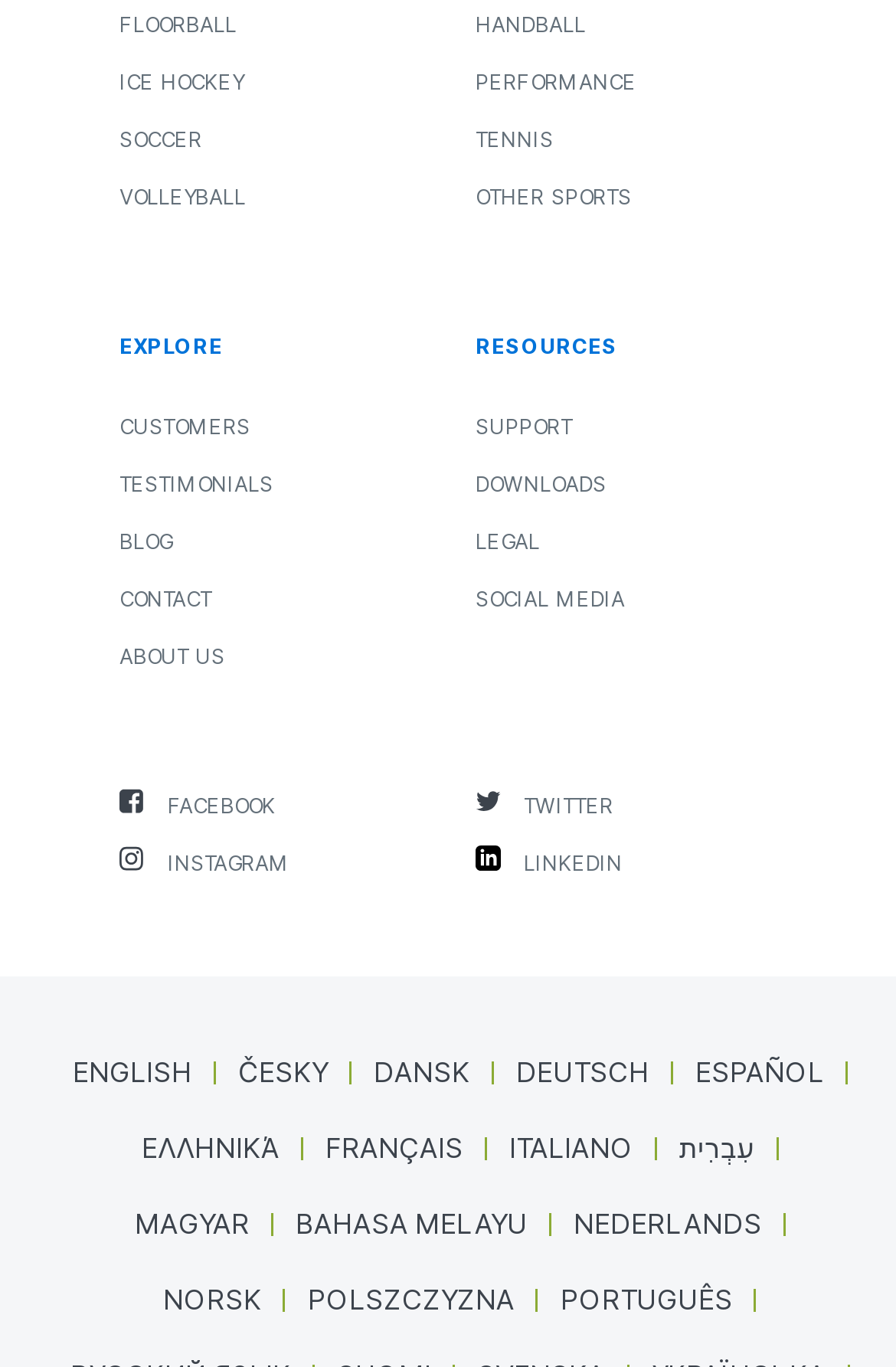Use the information in the screenshot to answer the question comprehensively: What languages can the webpage be translated to?

The webpage provides links to translate the content into multiple languages, including English, Czech, Danish, German, Spanish, Greek, French, Italian, Hebrew, Hungarian, Malay, Dutch, Norwegian, Polish, and Portuguese. These links are located at the bottom of the webpage.